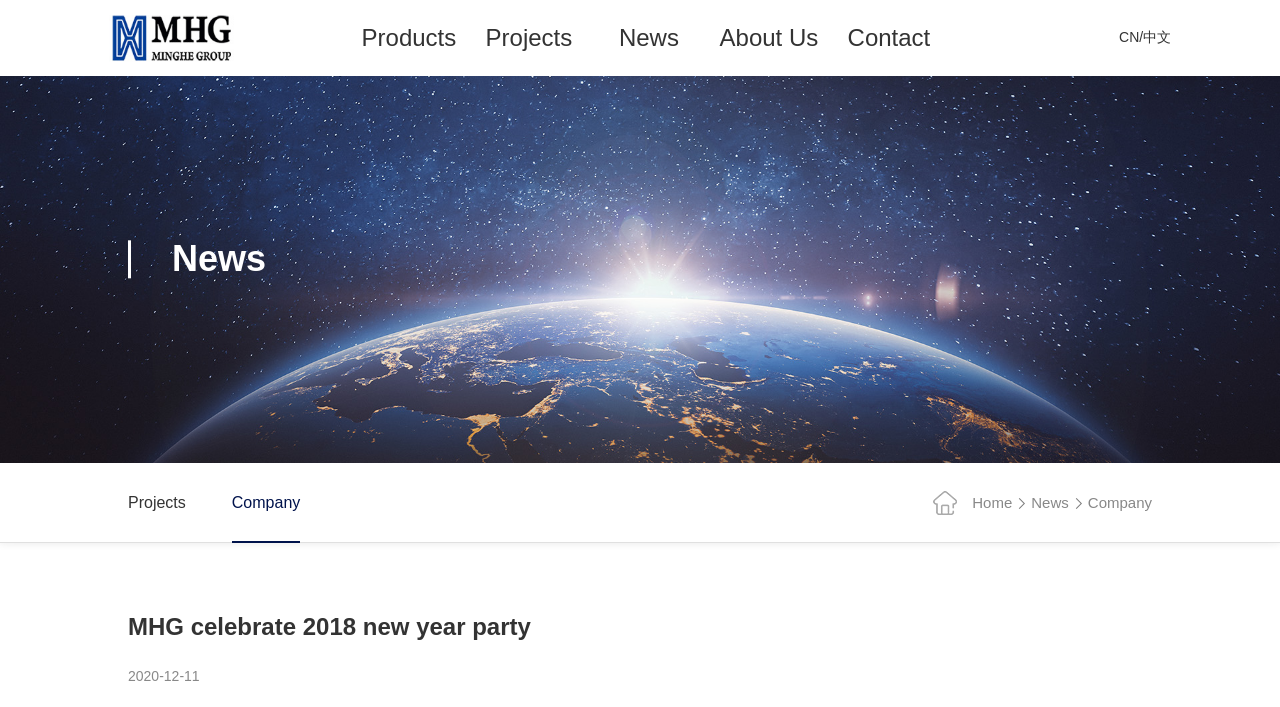Given the description "title="Home"", provide the bounding box coordinates of the corresponding UI element.

[0.085, 0.041, 0.257, 0.063]